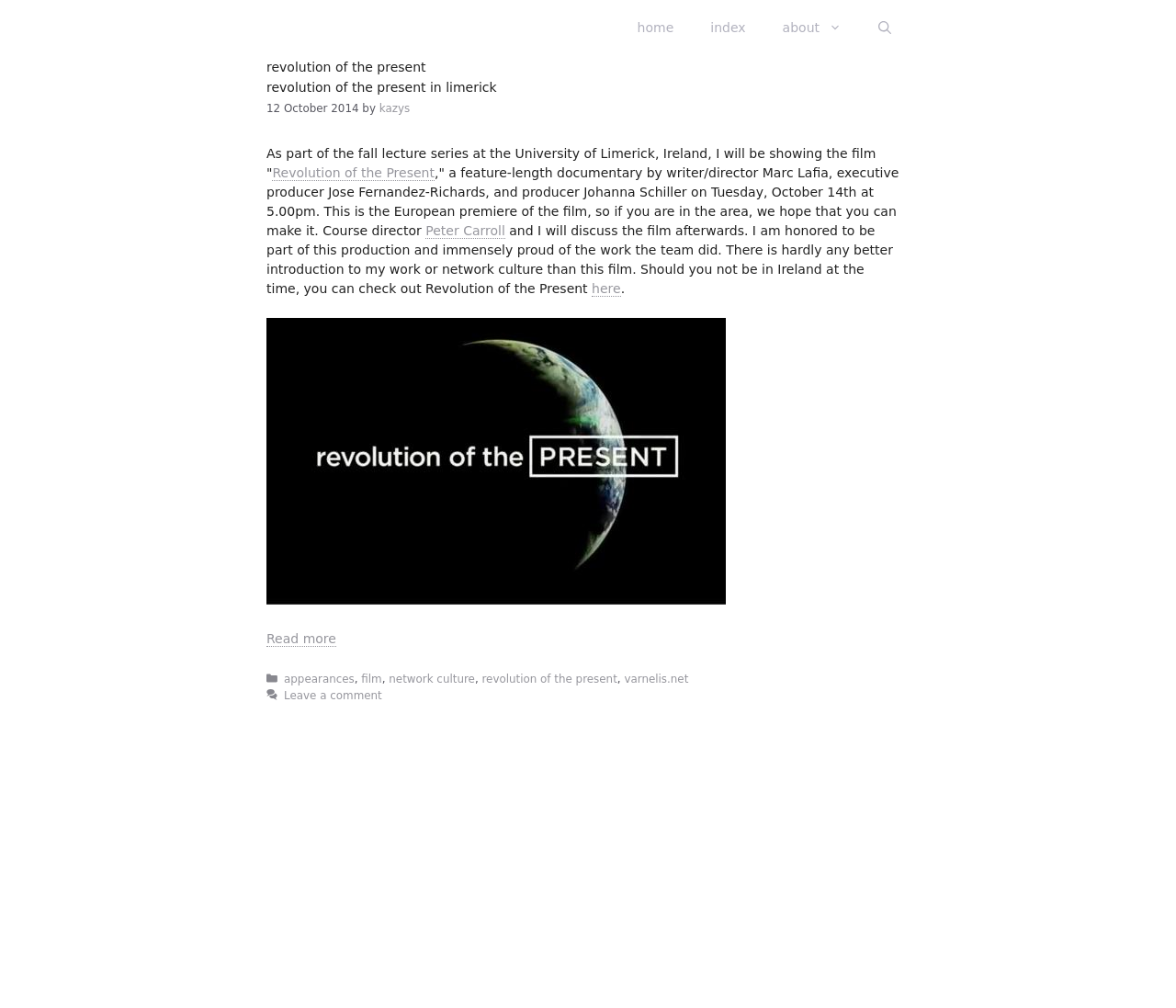Please identify the bounding box coordinates of the area that needs to be clicked to fulfill the following instruction: "search on the site."

[0.731, 0.0, 0.773, 0.055]